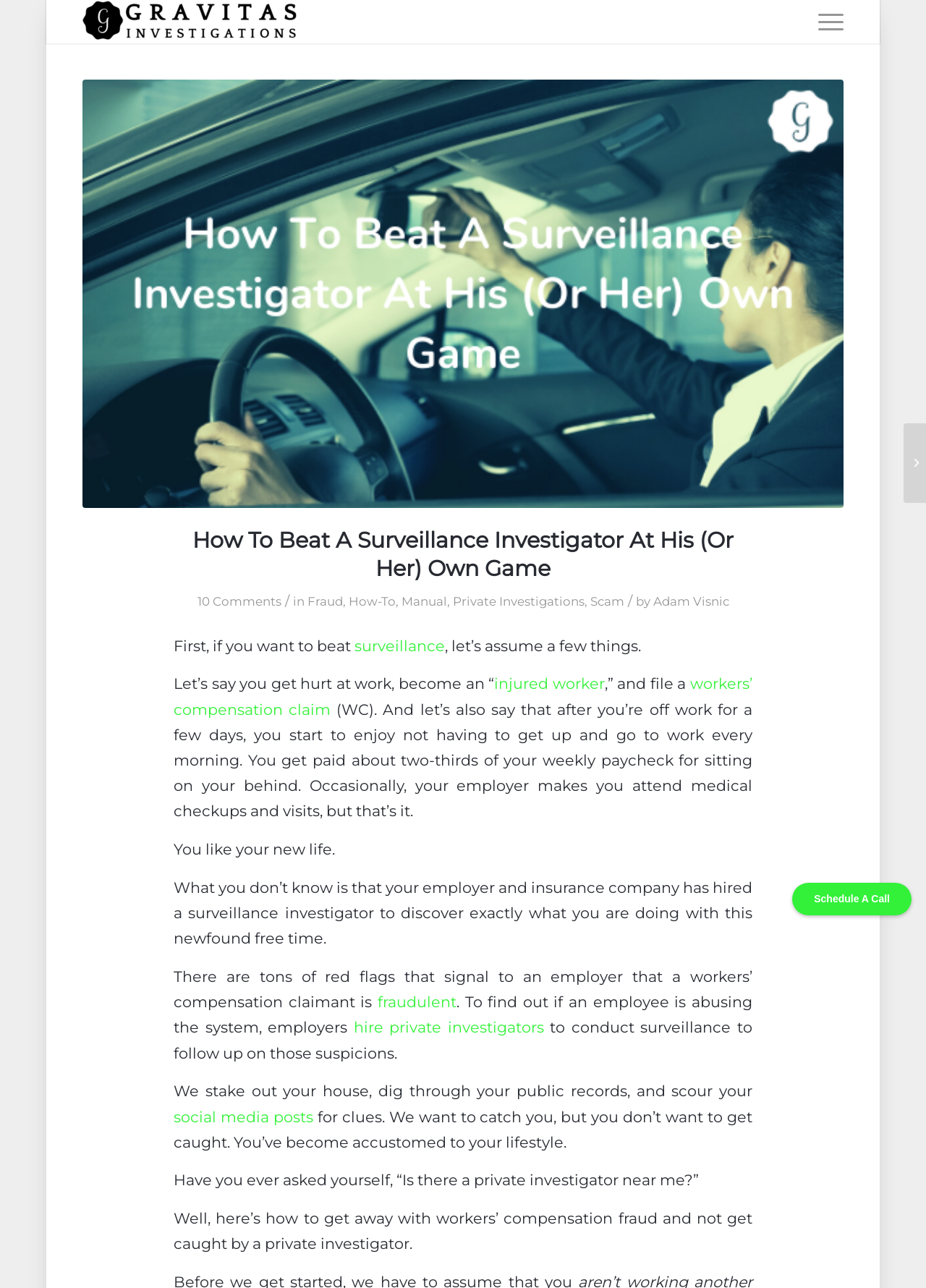What is the purpose of hiring a private investigator?
Refer to the image and respond with a one-word or short-phrase answer.

To catch fraudulent workers' compensation claimants